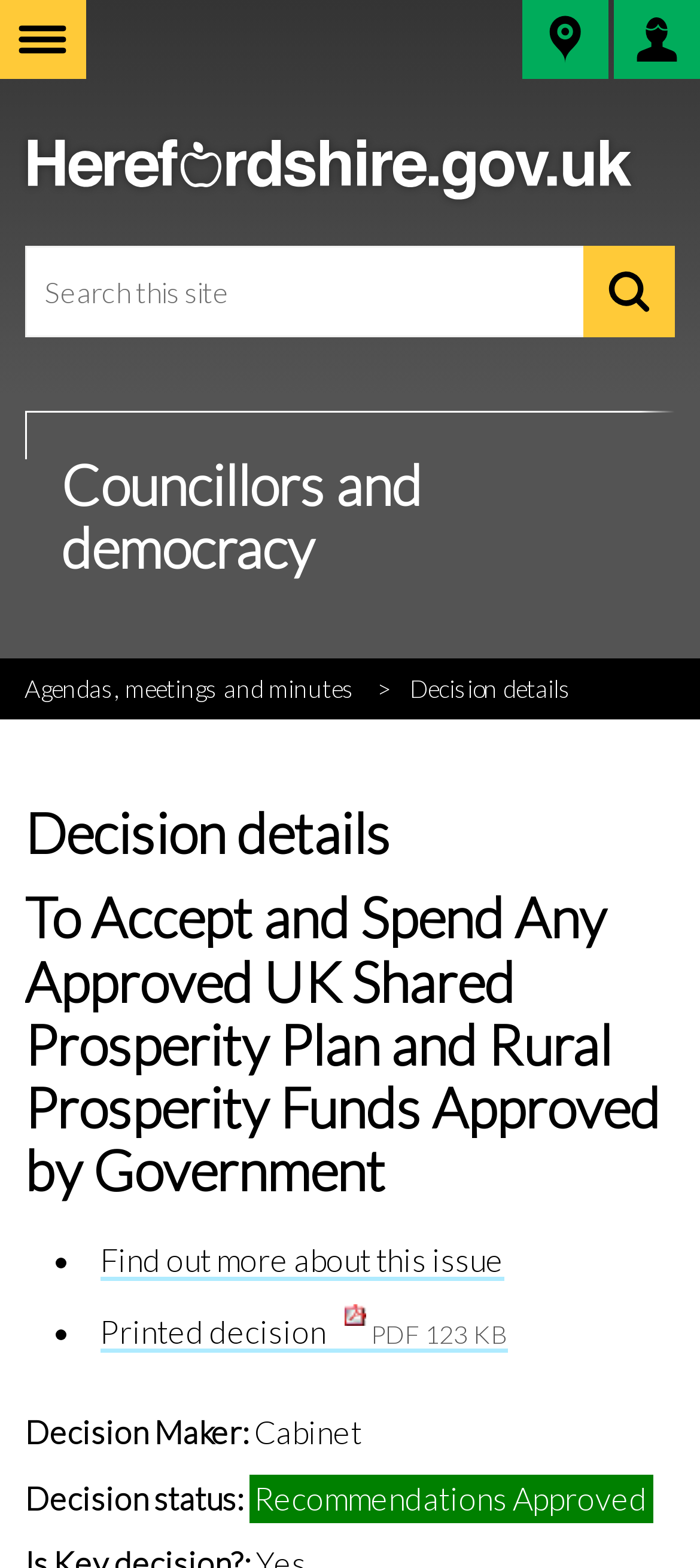What is the name of the council?
Identify the answer in the screenshot and reply with a single word or phrase.

Herefordshire Council